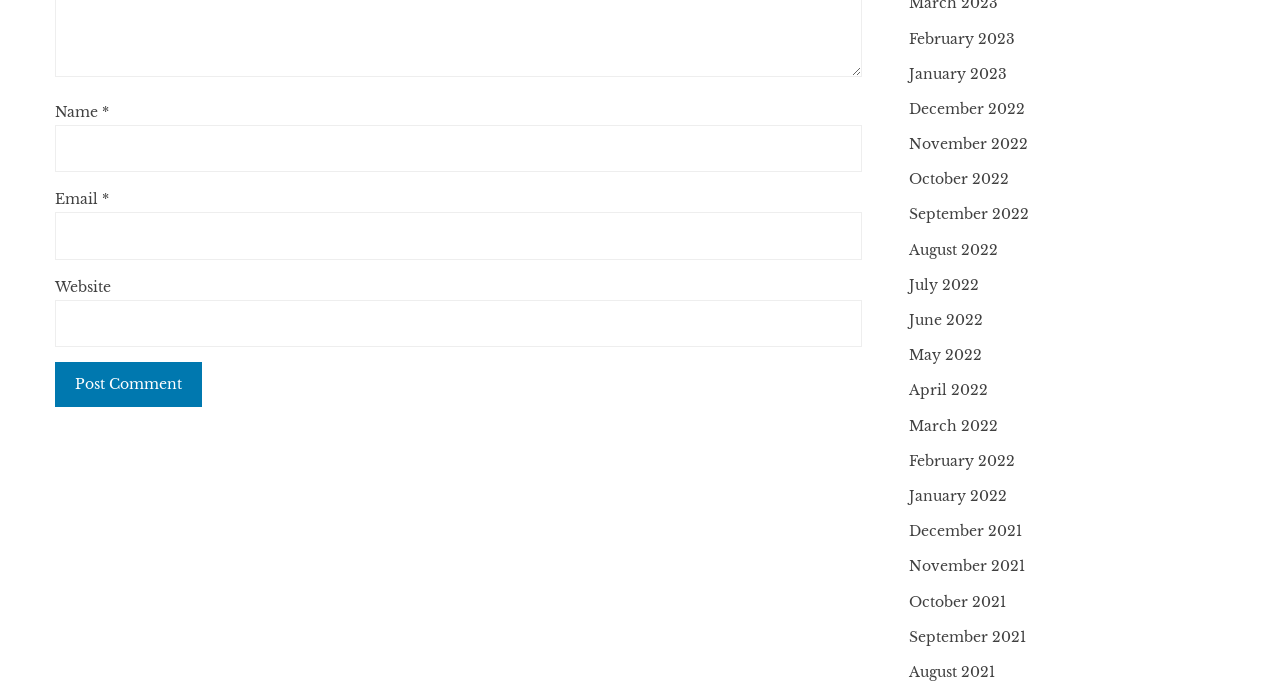Refer to the element description name="submit" value="Post Comment" and identify the corresponding bounding box in the screenshot. Format the coordinates as (top-left x, top-left y, bottom-right x, bottom-right y) with values in the range of 0 to 1.

[0.043, 0.532, 0.158, 0.598]